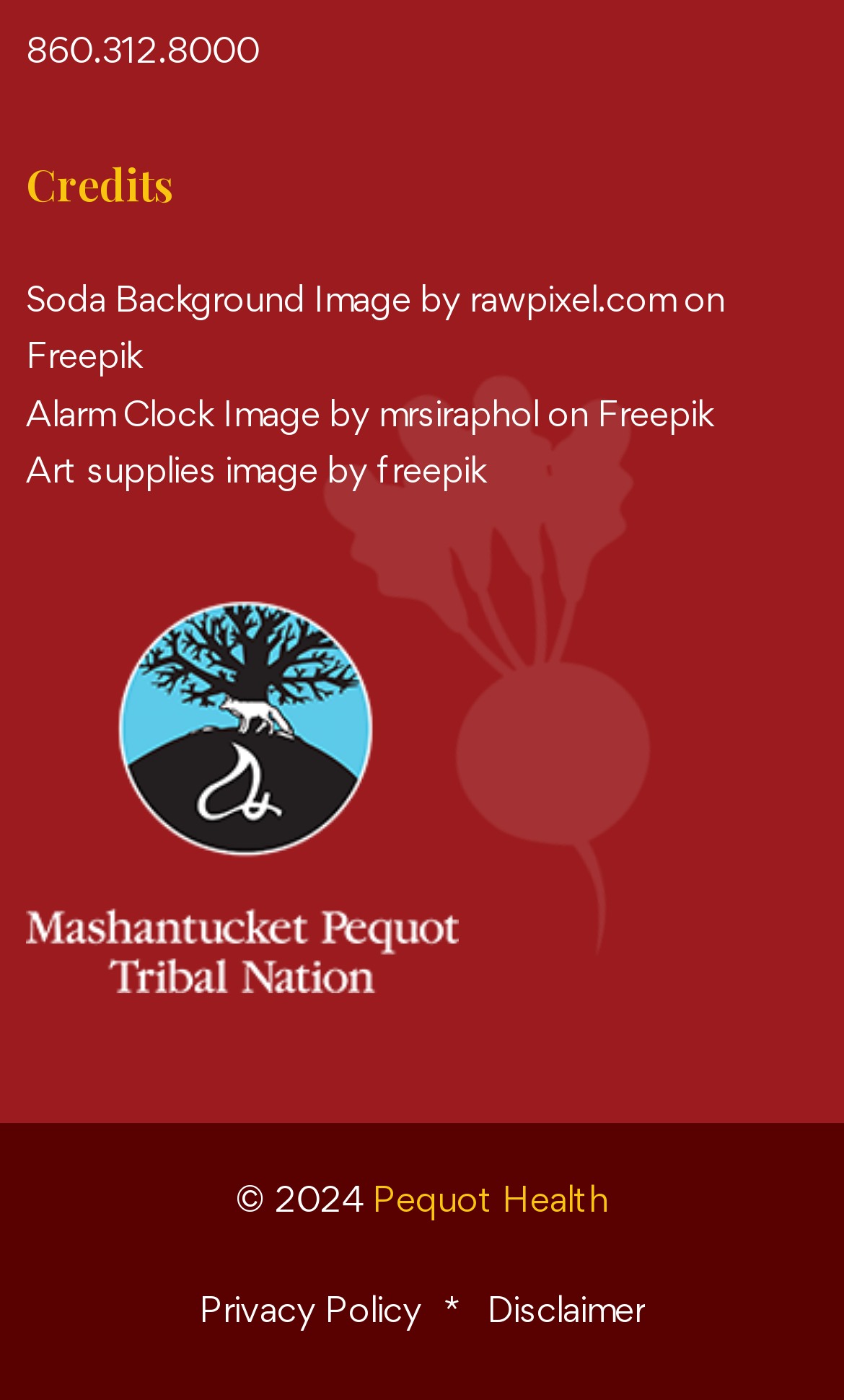Locate the bounding box of the UI element based on this description: "Art supplies image by freepik". Provide four float numbers between 0 and 1 as [left, top, right, bottom].

[0.031, 0.32, 0.577, 0.36]